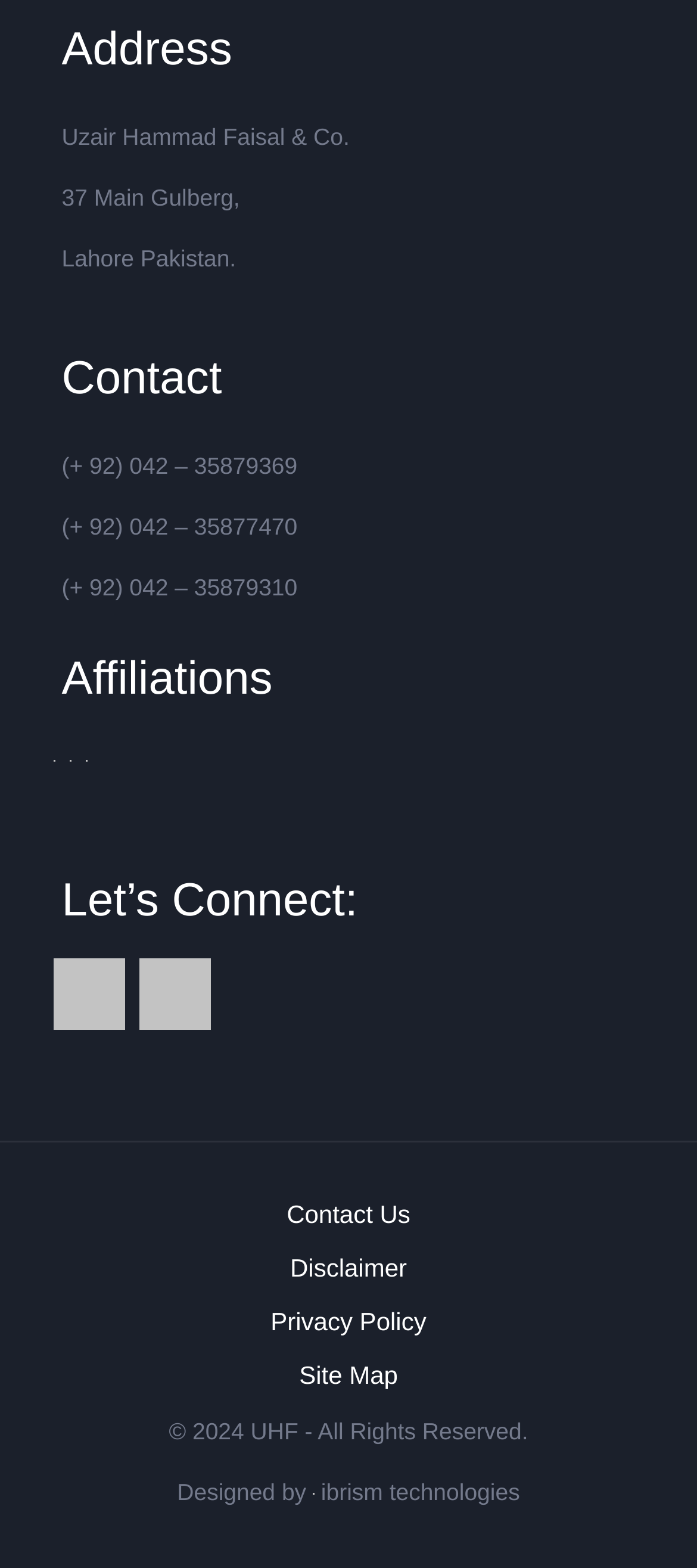Determine the bounding box coordinates of the area to click in order to meet this instruction: "Click the phone number (+ 92) 042 – 35879369".

[0.088, 0.289, 0.427, 0.306]